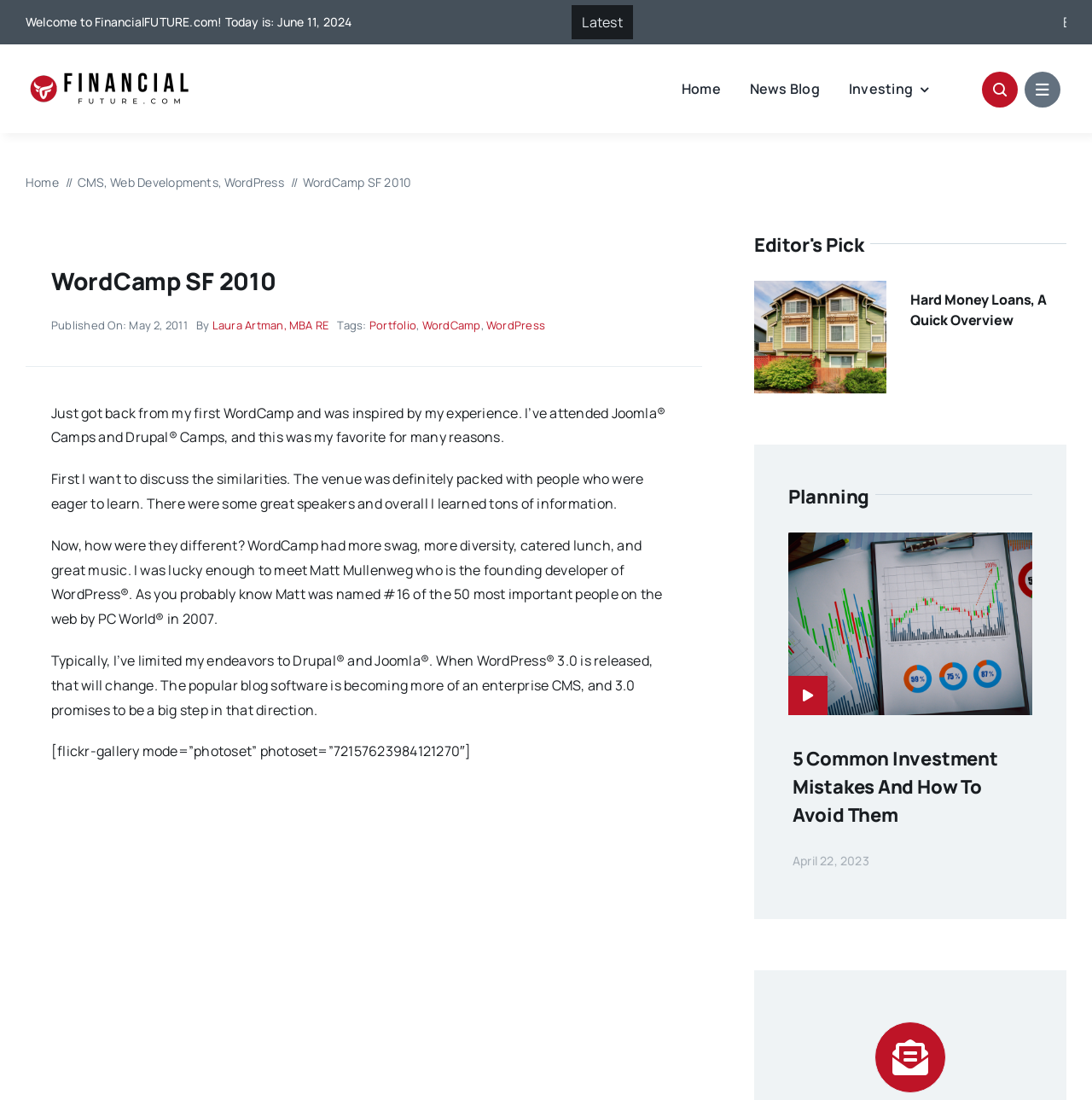Specify the bounding box coordinates of the element's area that should be clicked to execute the given instruction: "View the 'WordCamp SF 2010' article". The coordinates should be four float numbers between 0 and 1, i.e., [left, top, right, bottom].

[0.047, 0.241, 0.62, 0.27]